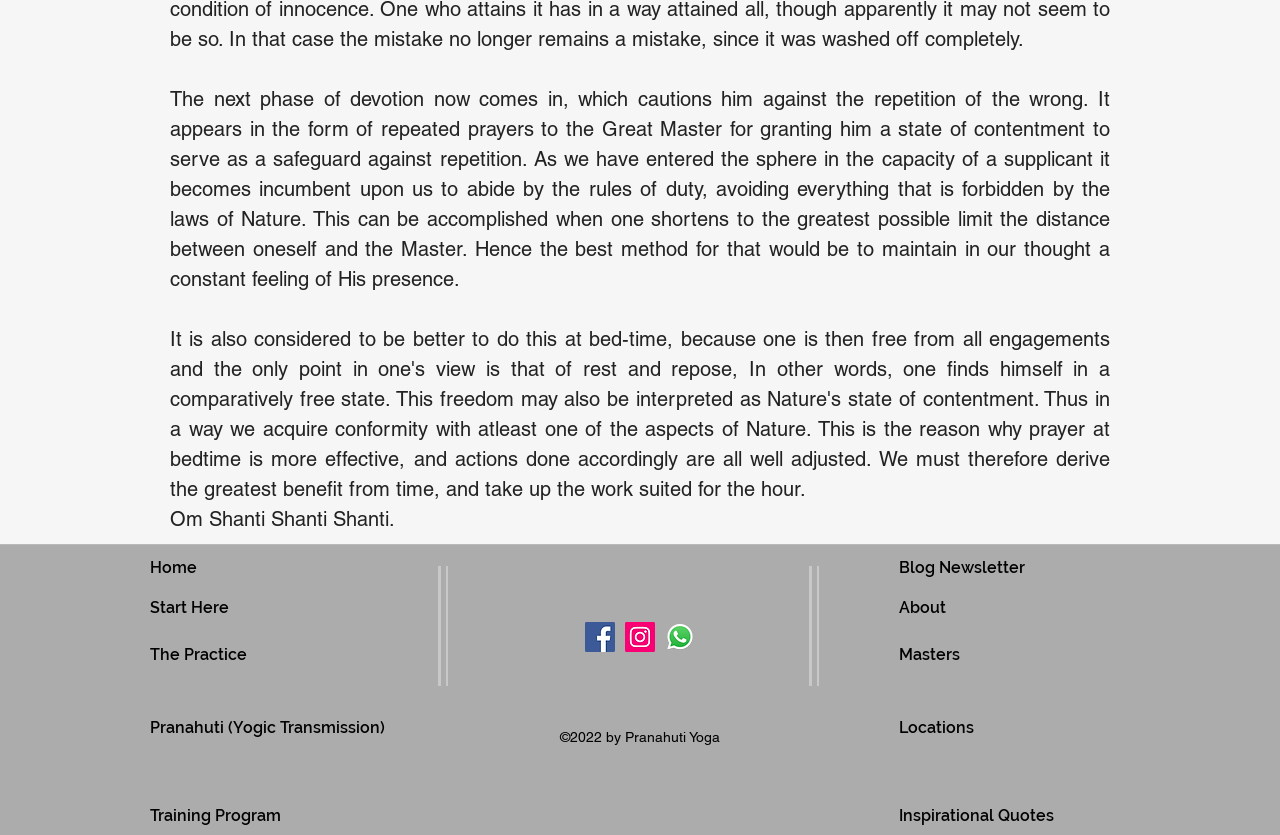Based on the description "Pranahuti (Yogic Transmission)", find the bounding box of the specified UI element.

[0.117, 0.859, 0.301, 0.882]